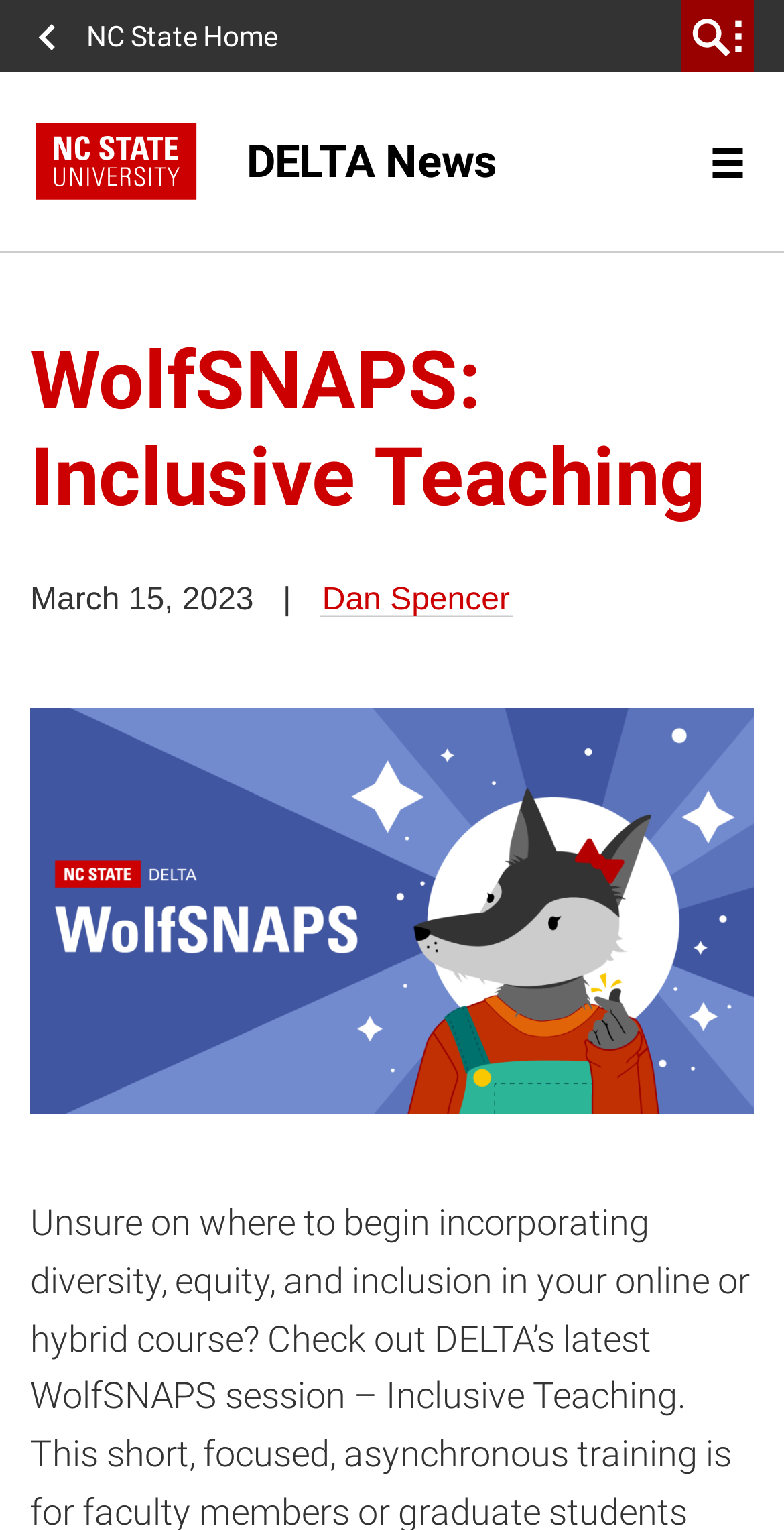Please provide a one-word or short phrase answer to the question:
What is the theme of the illustration?

Wolf snapping